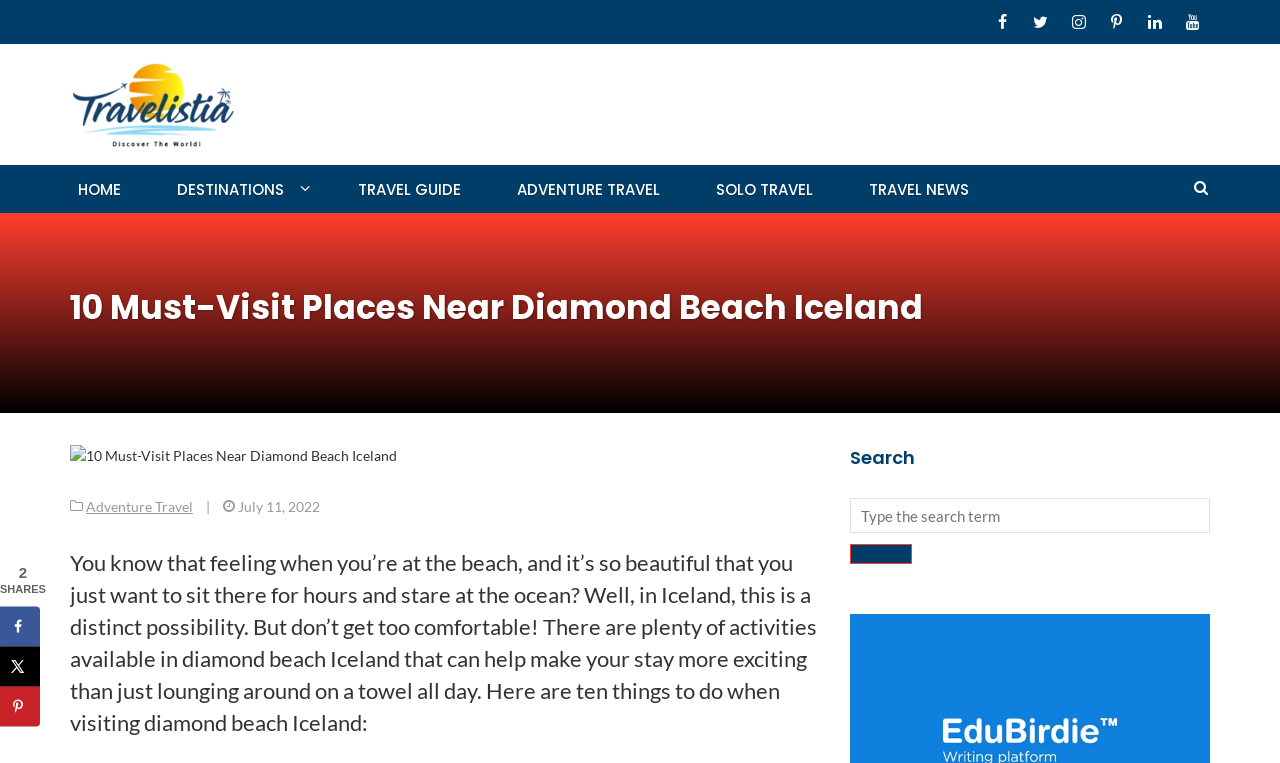Can you find the bounding box coordinates of the area I should click to execute the following instruction: "Save to Pinterest"?

[0.0, 0.9, 0.031, 0.952]